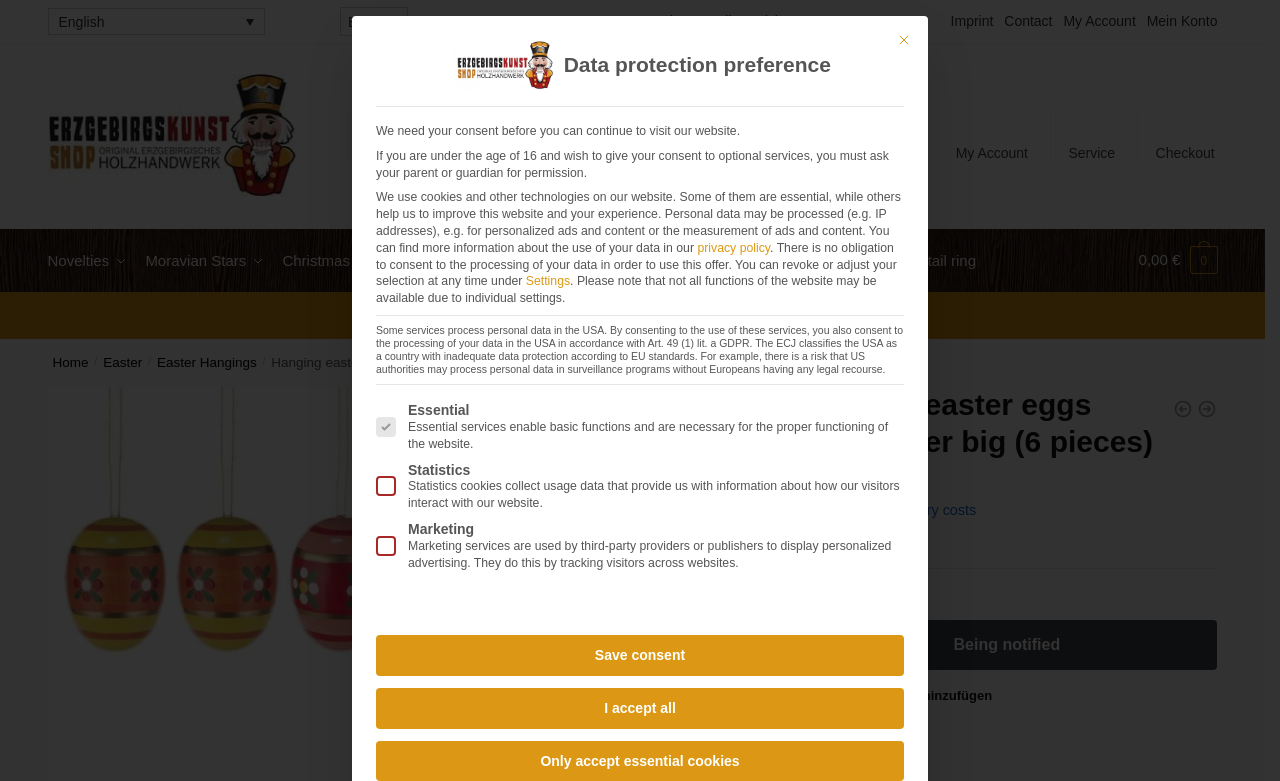Determine the bounding box coordinates for the clickable element required to fulfill the instruction: "Go to Easter page". Provide the coordinates as four float numbers between 0 and 1, i.e., [left, top, right, bottom].

[0.303, 0.294, 0.364, 0.371]